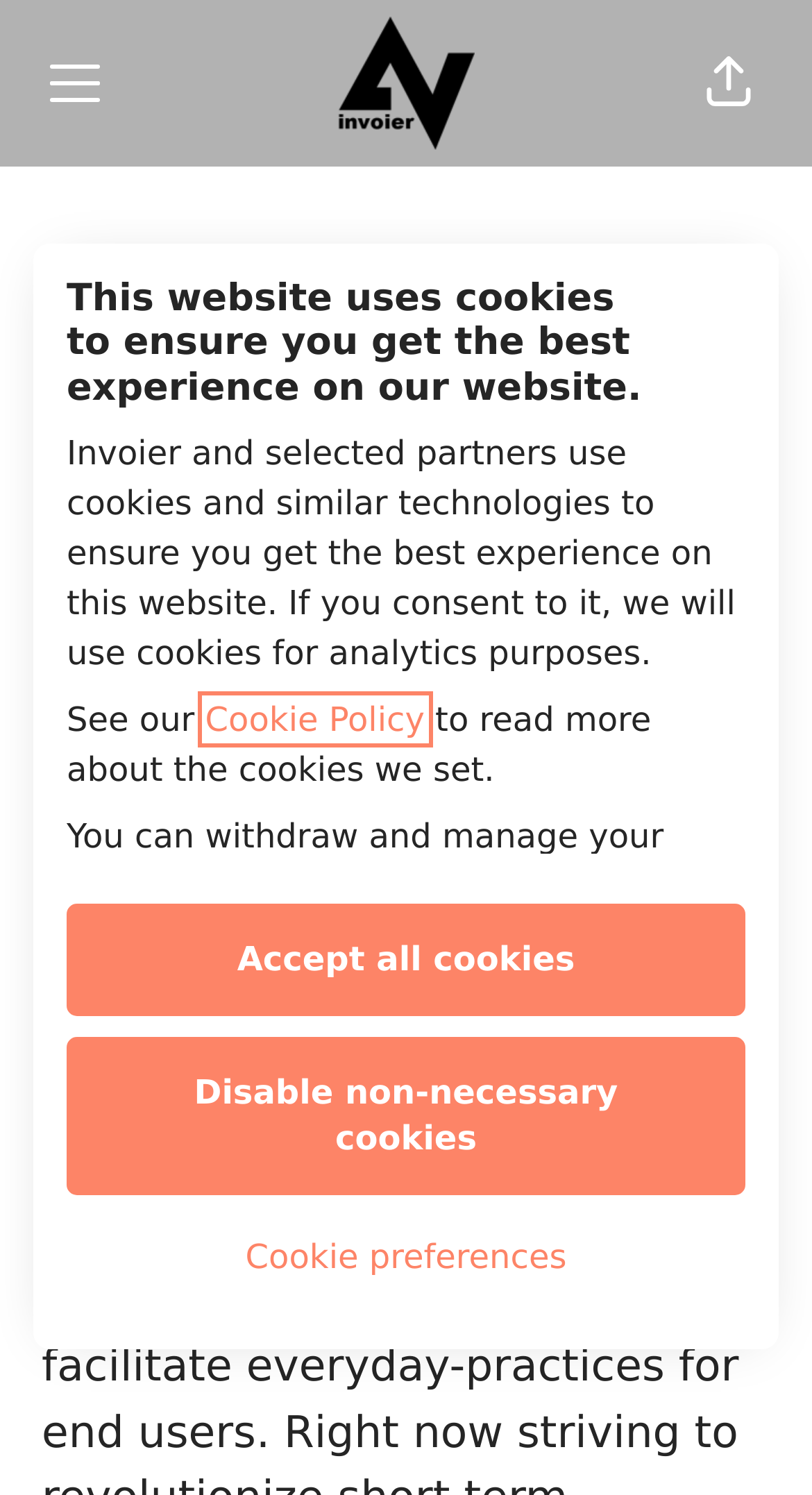Locate the bounding box coordinates of the element that should be clicked to fulfill the instruction: "Share this page".

[0.826, 0.017, 0.969, 0.095]